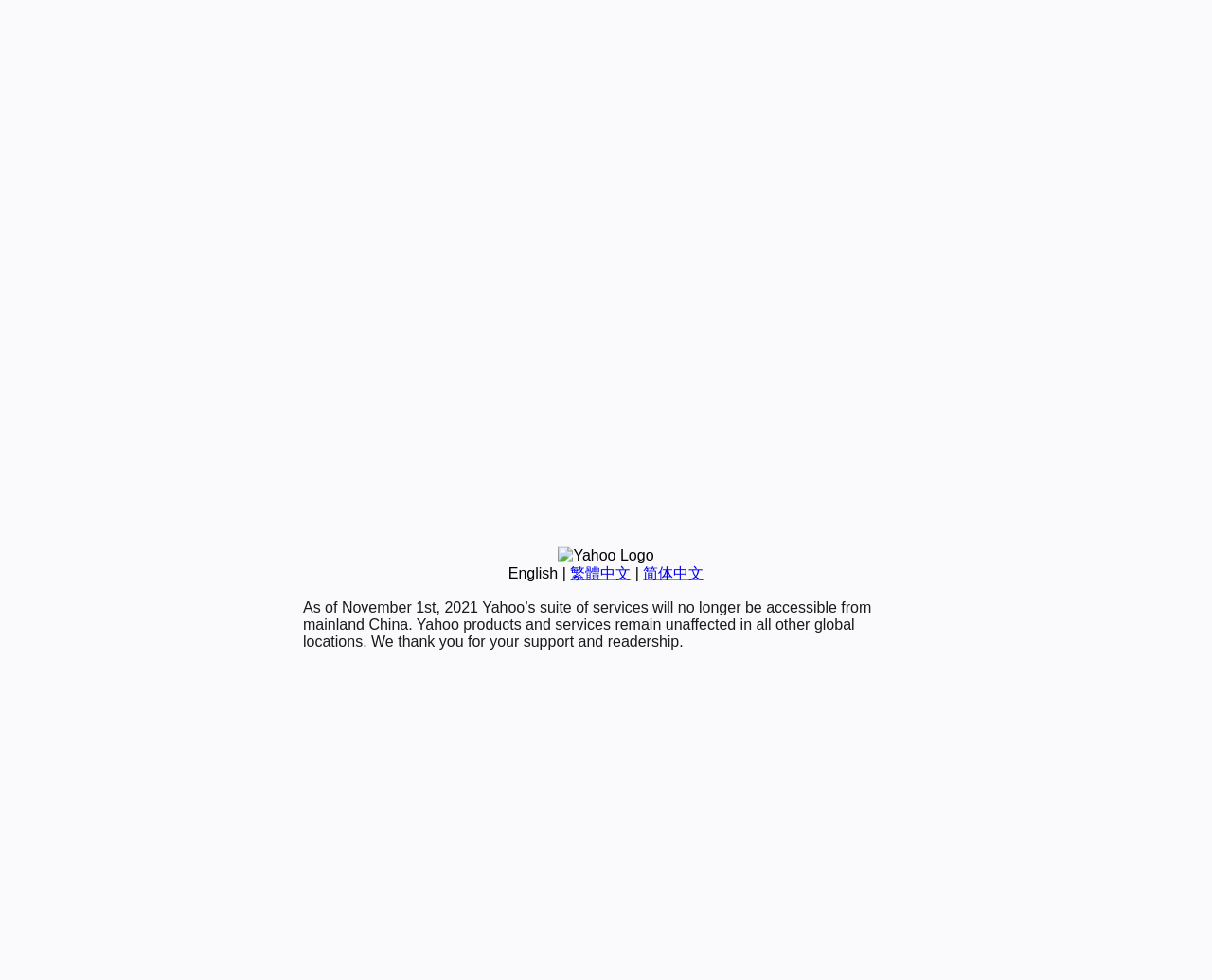Identify the bounding box for the UI element that is described as follows: "繁體中文".

[0.47, 0.576, 0.52, 0.593]